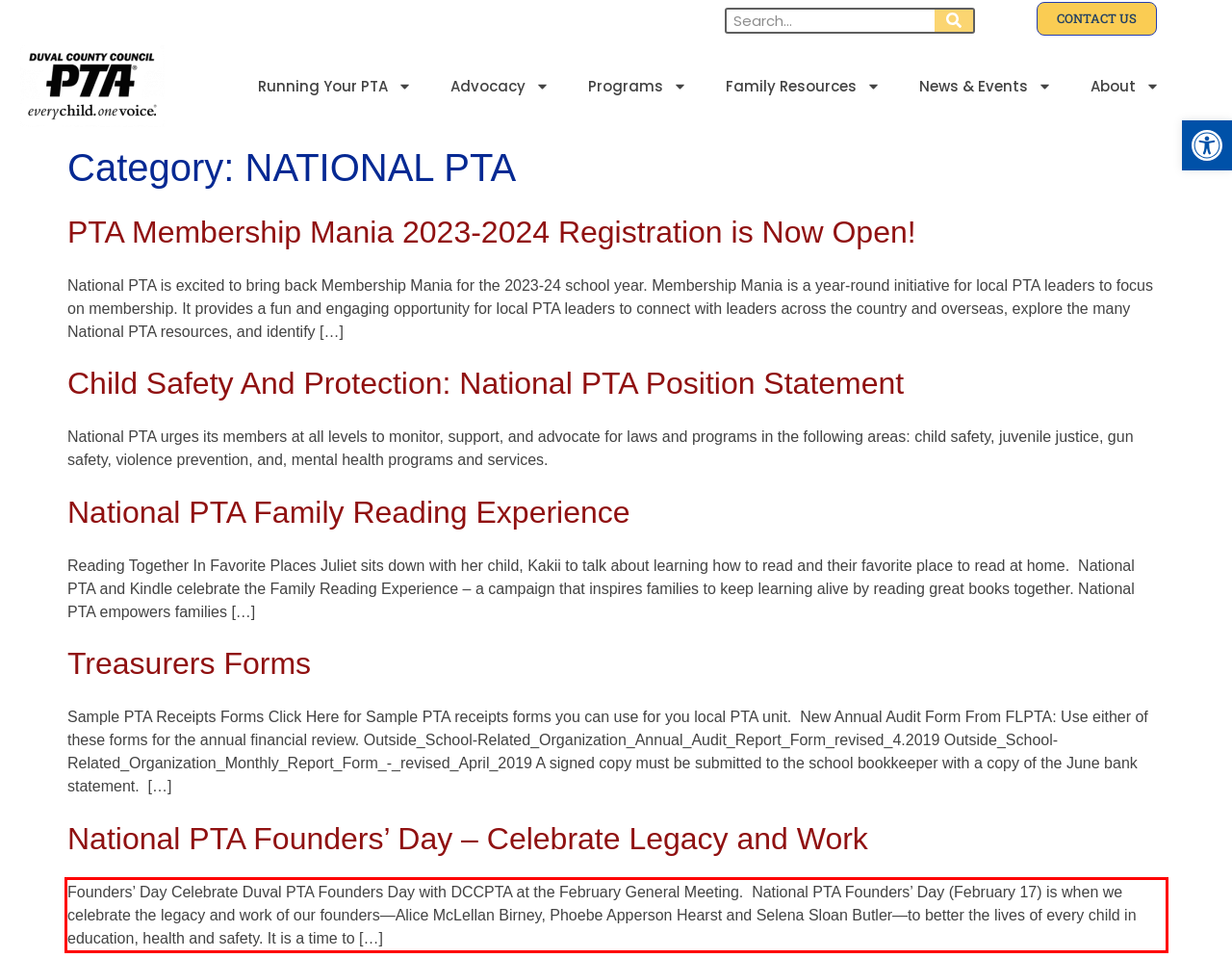You have a webpage screenshot with a red rectangle surrounding a UI element. Extract the text content from within this red bounding box.

Founders’ Day Celebrate Duval PTA Founders Day with DCCPTA at the February General Meeting. National PTA Founders’ Day (February 17) is when we celebrate the legacy and work of our founders—Alice McLellan Birney, Phoebe Apperson Hearst and Selena Sloan Butler—to better the lives of every child in education, health and safety. It is a time to […]